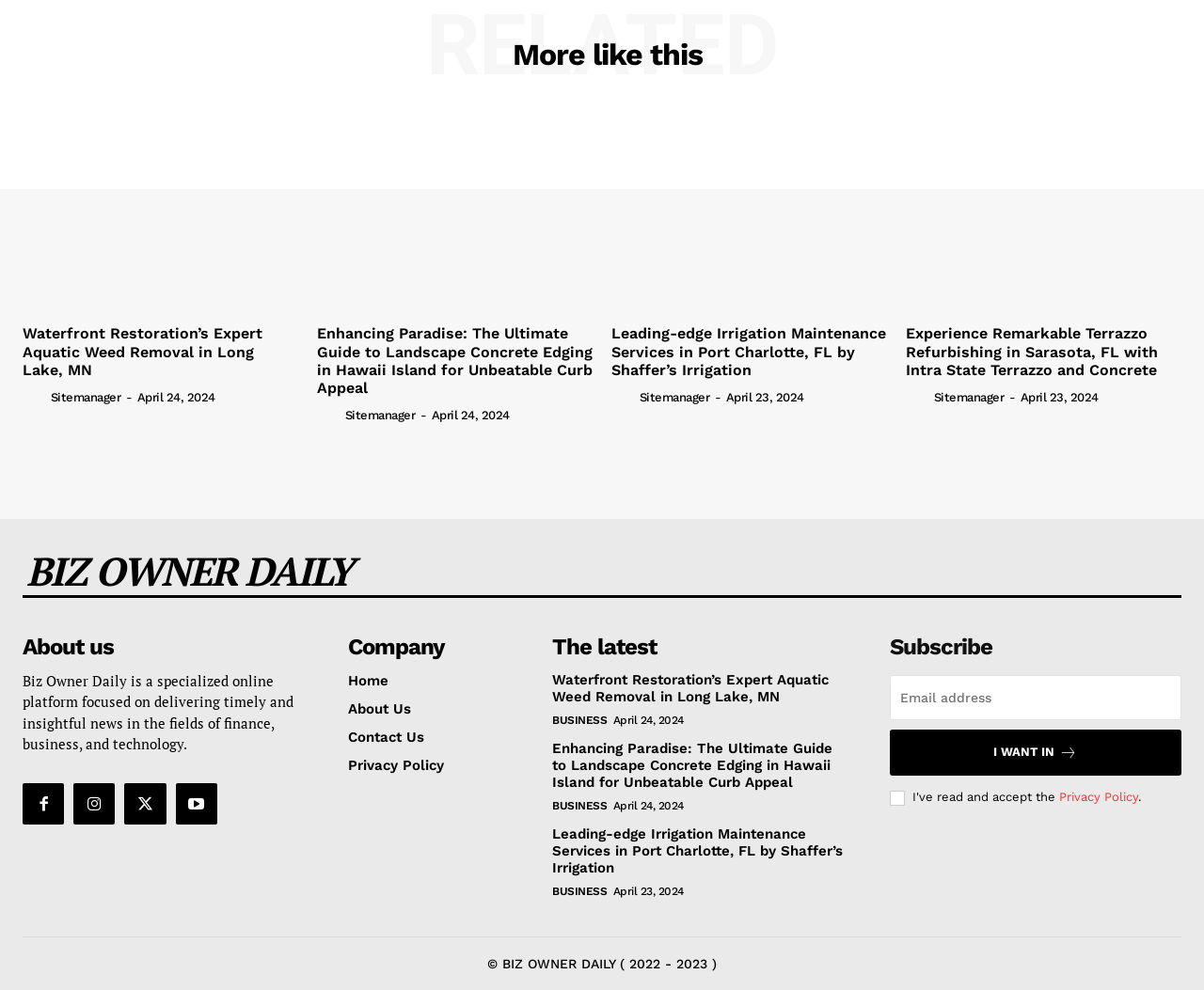Show the bounding box coordinates of the region that should be clicked to follow the instruction: "Click on 'Waterfront Restoration’s Expert Aquatic Weed Removal in Long Lake, MN'."

[0.019, 0.118, 0.248, 0.313]